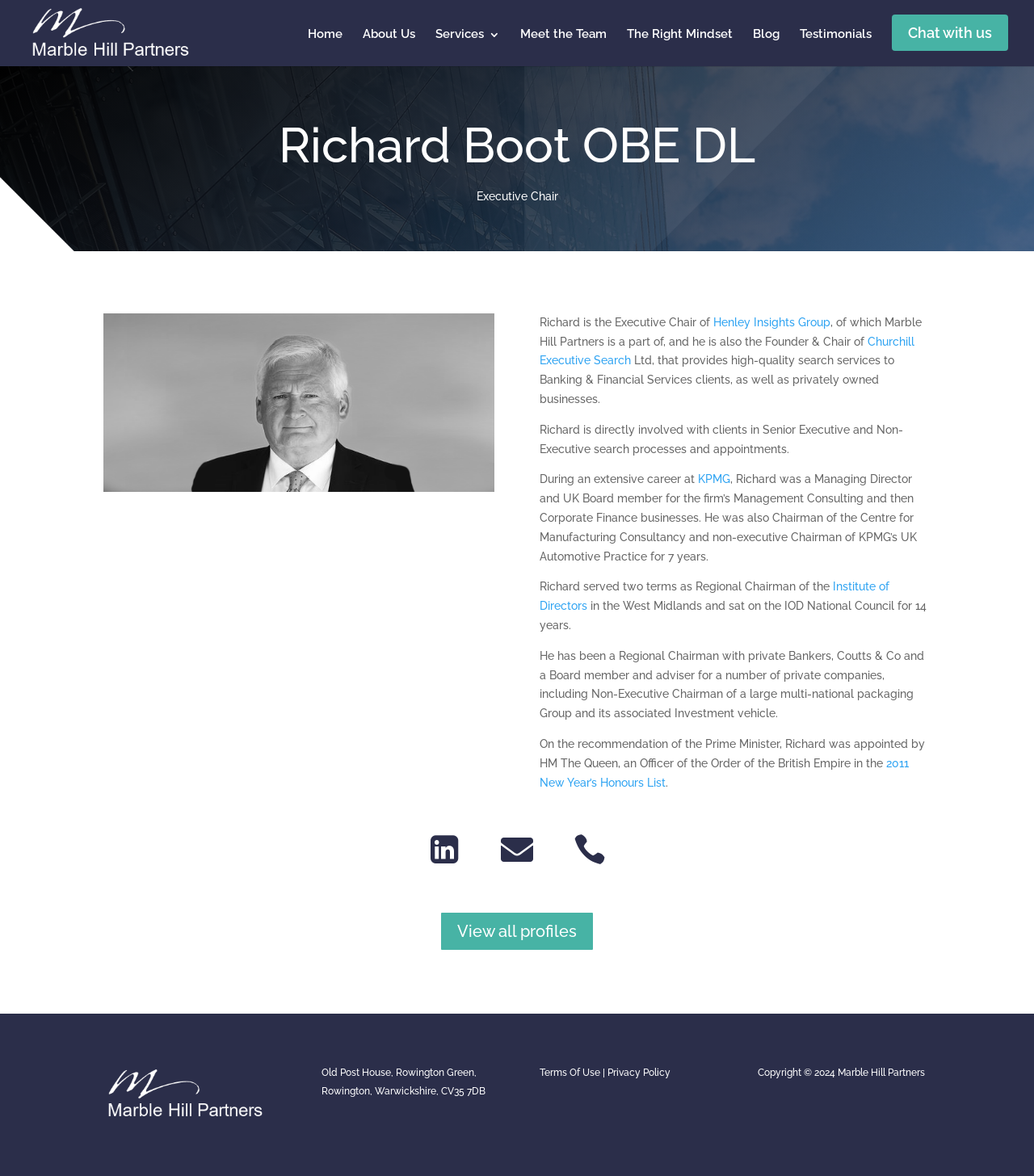Identify the bounding box for the described UI element. Provide the coordinates in (top-left x, top-left y, bottom-right x, bottom-right y) format with values ranging from 0 to 1: Meet the Team

[0.503, 0.014, 0.587, 0.056]